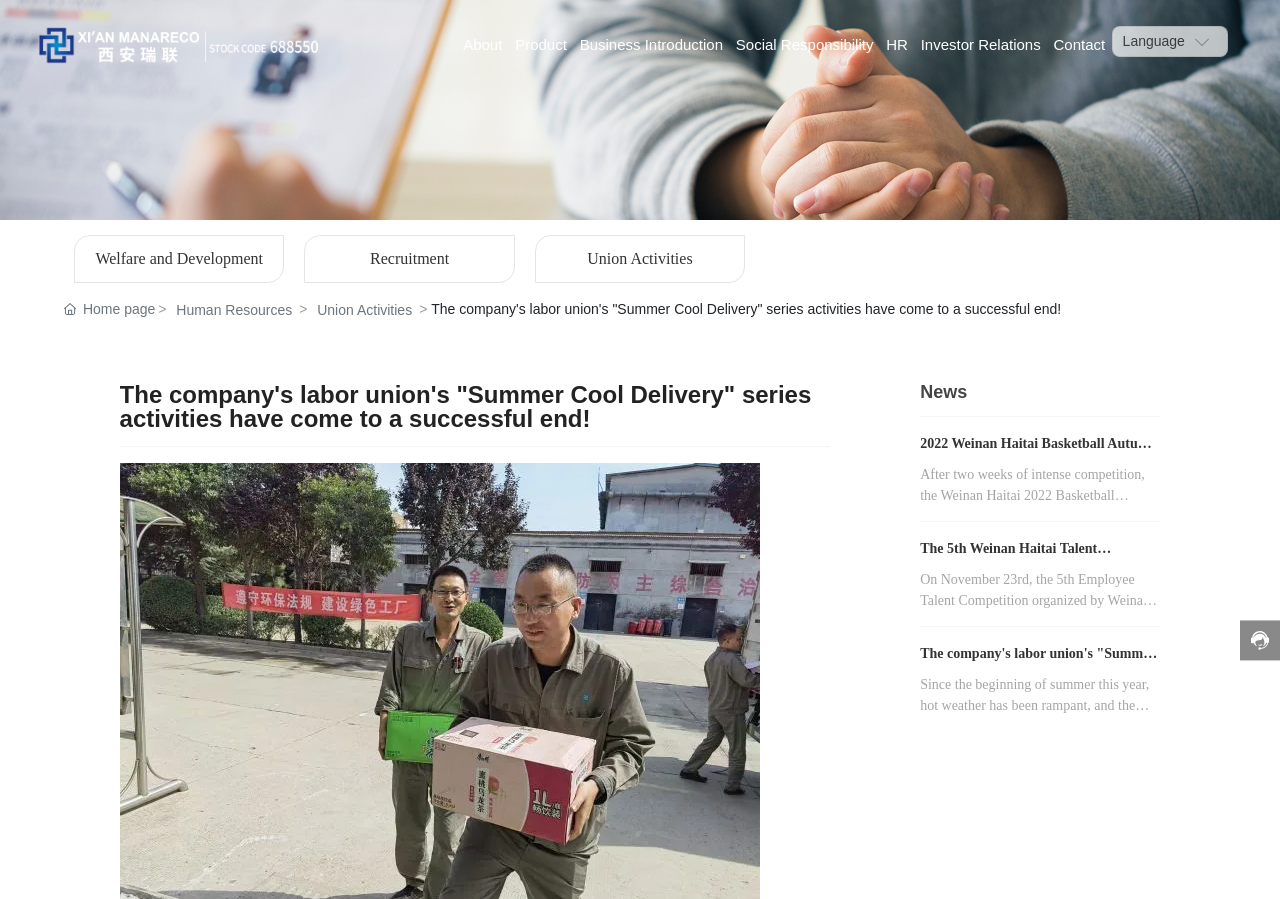Identify the bounding box coordinates necessary to click and complete the given instruction: "Click on the MANARECO logo".

[0.03, 0.029, 0.249, 0.071]